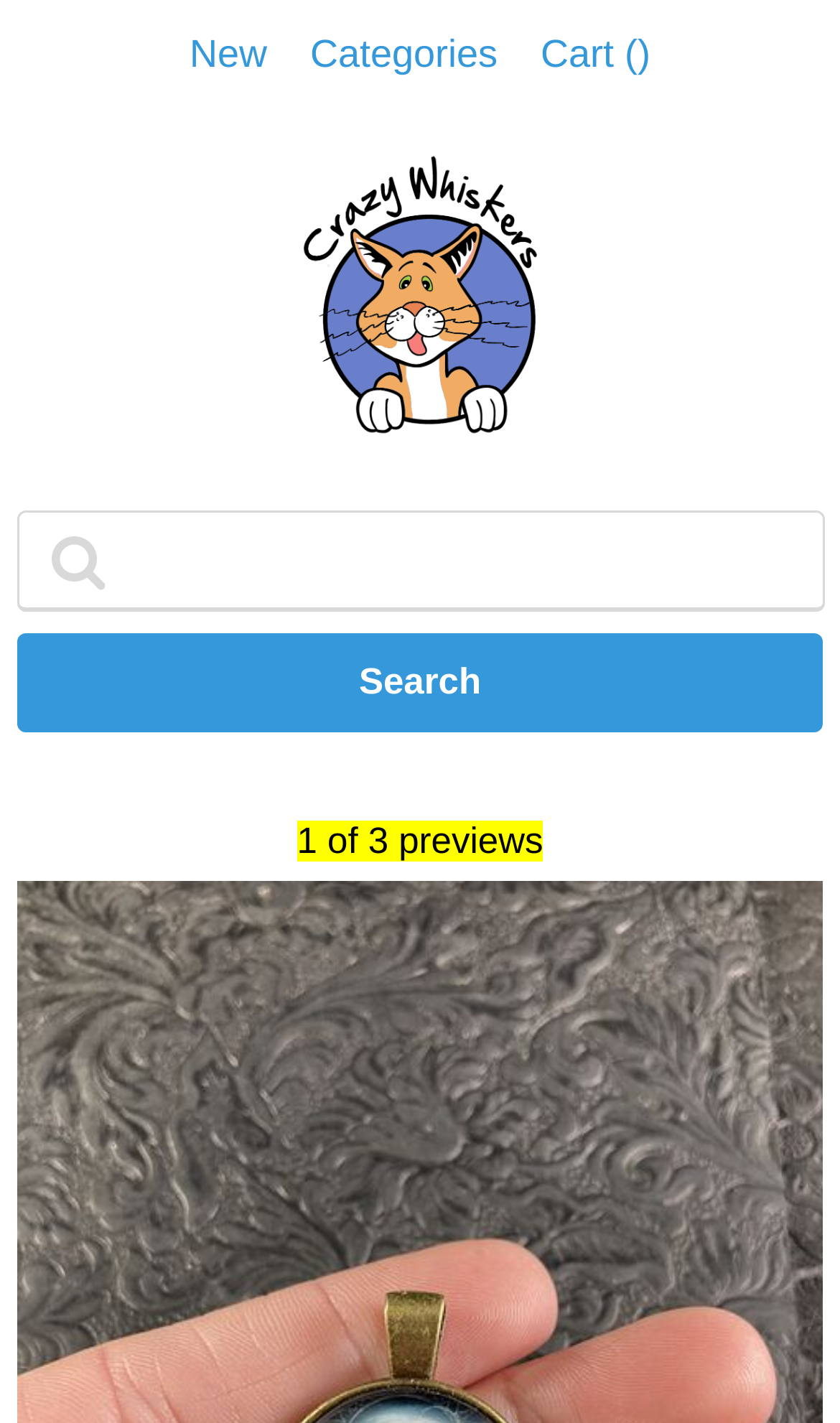What is the name of the website?
Please utilize the information in the image to give a detailed response to the question.

I inferred the name of the website from the link 'Crazy Whiskers' at the top of the webpage, which is likely to be the website's logo or title.